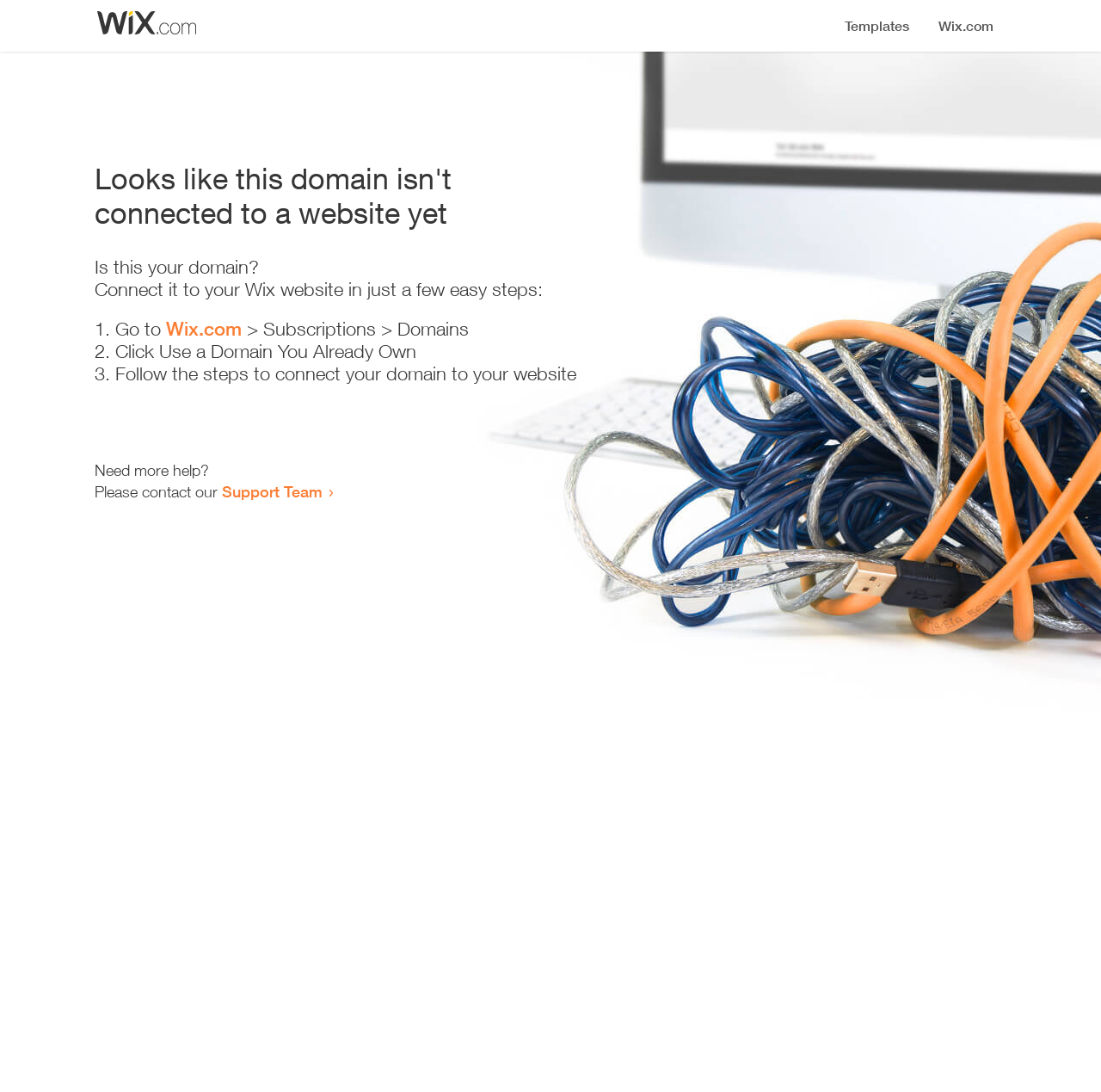What is the status of the domain?
Refer to the screenshot and respond with a concise word or phrase.

Not connected